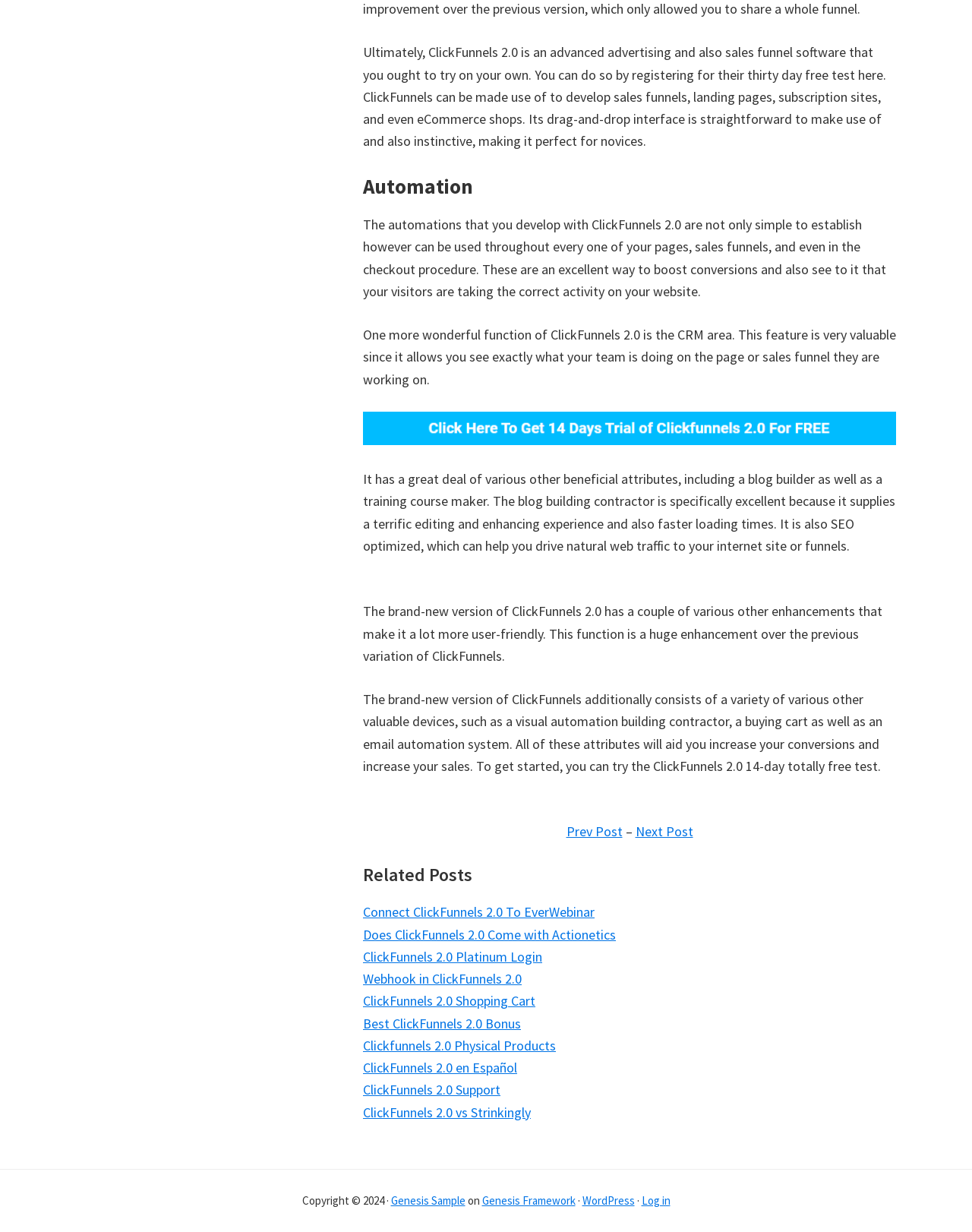Could you specify the bounding box coordinates for the clickable section to complete the following instruction: "Try the 14-day free trial"?

[0.373, 0.56, 0.908, 0.629]